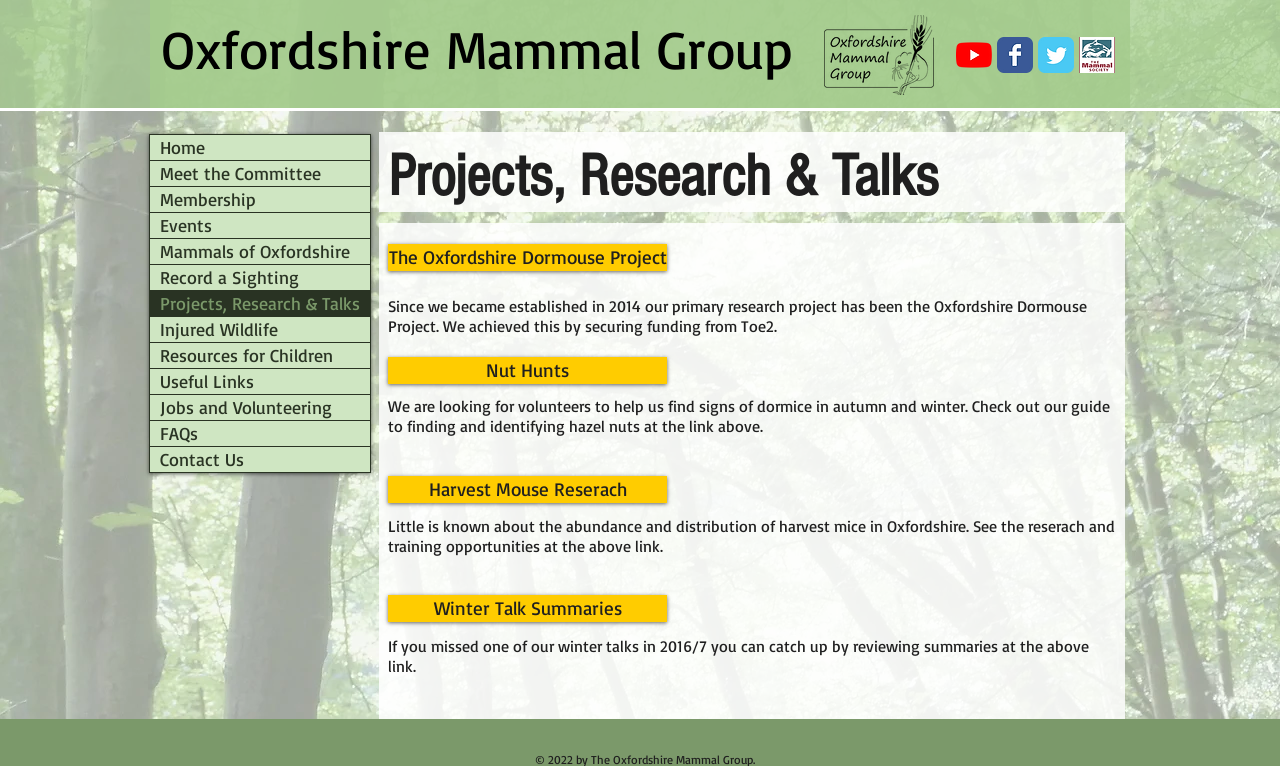Please find and generate the text of the main header of the webpage.

Oxfordshire Mammal Group